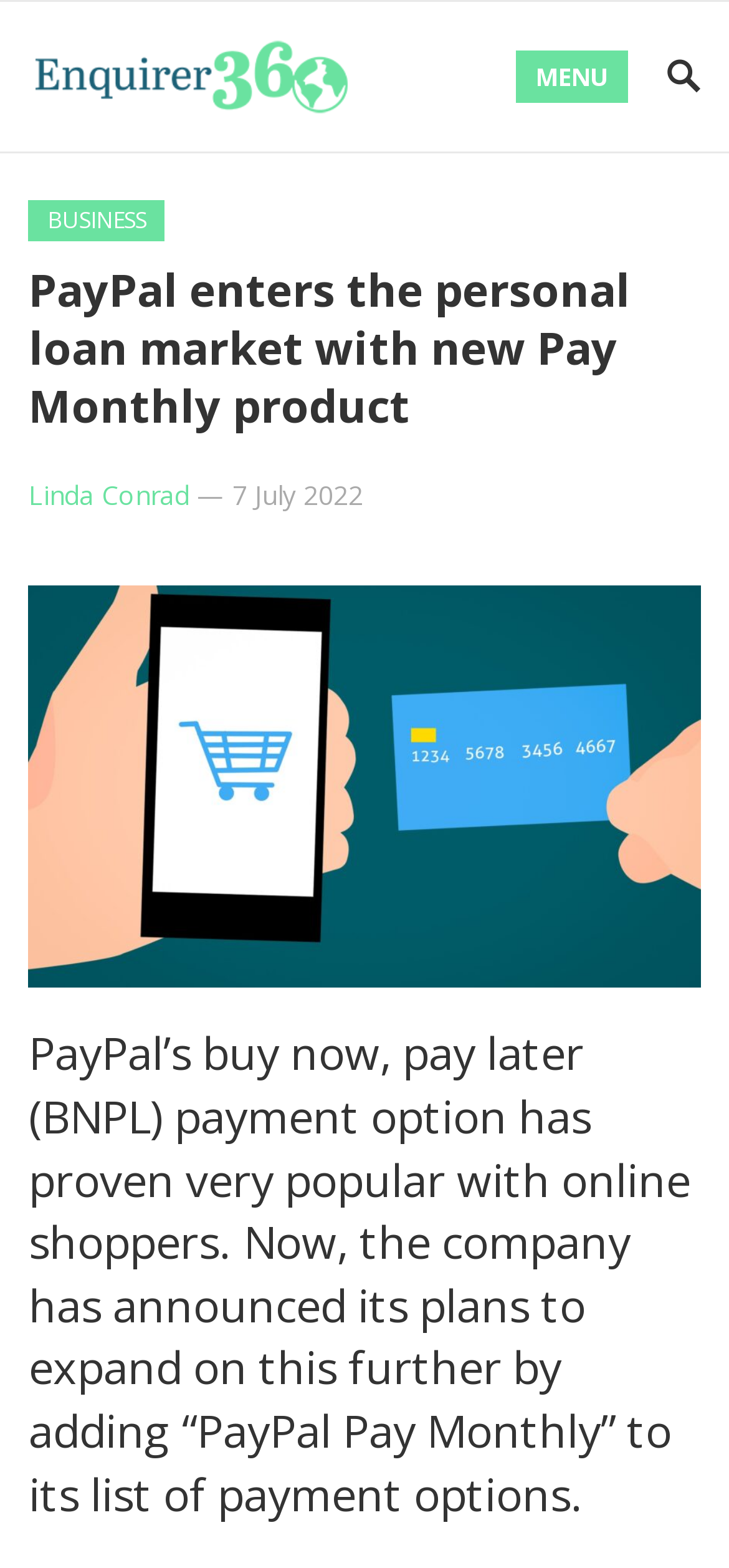What is the current focus of the webpage?
Refer to the image and answer the question using a single word or phrase.

PayPal enters the personal loan market